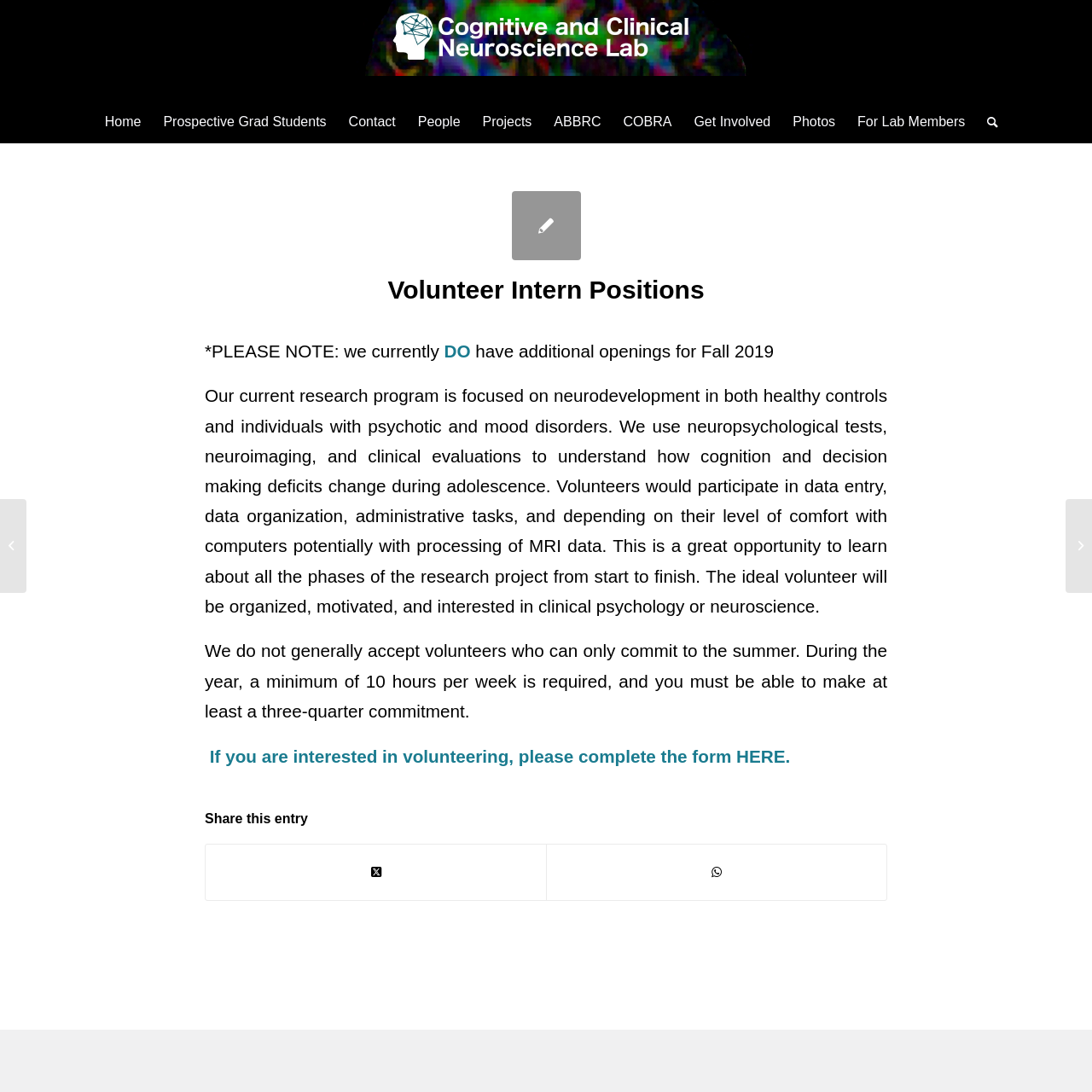Locate the bounding box of the UI element defined by this description: "Prospective Grad Students". The coordinates should be given as four float numbers between 0 and 1, formatted as [left, top, right, bottom].

[0.139, 0.092, 0.309, 0.131]